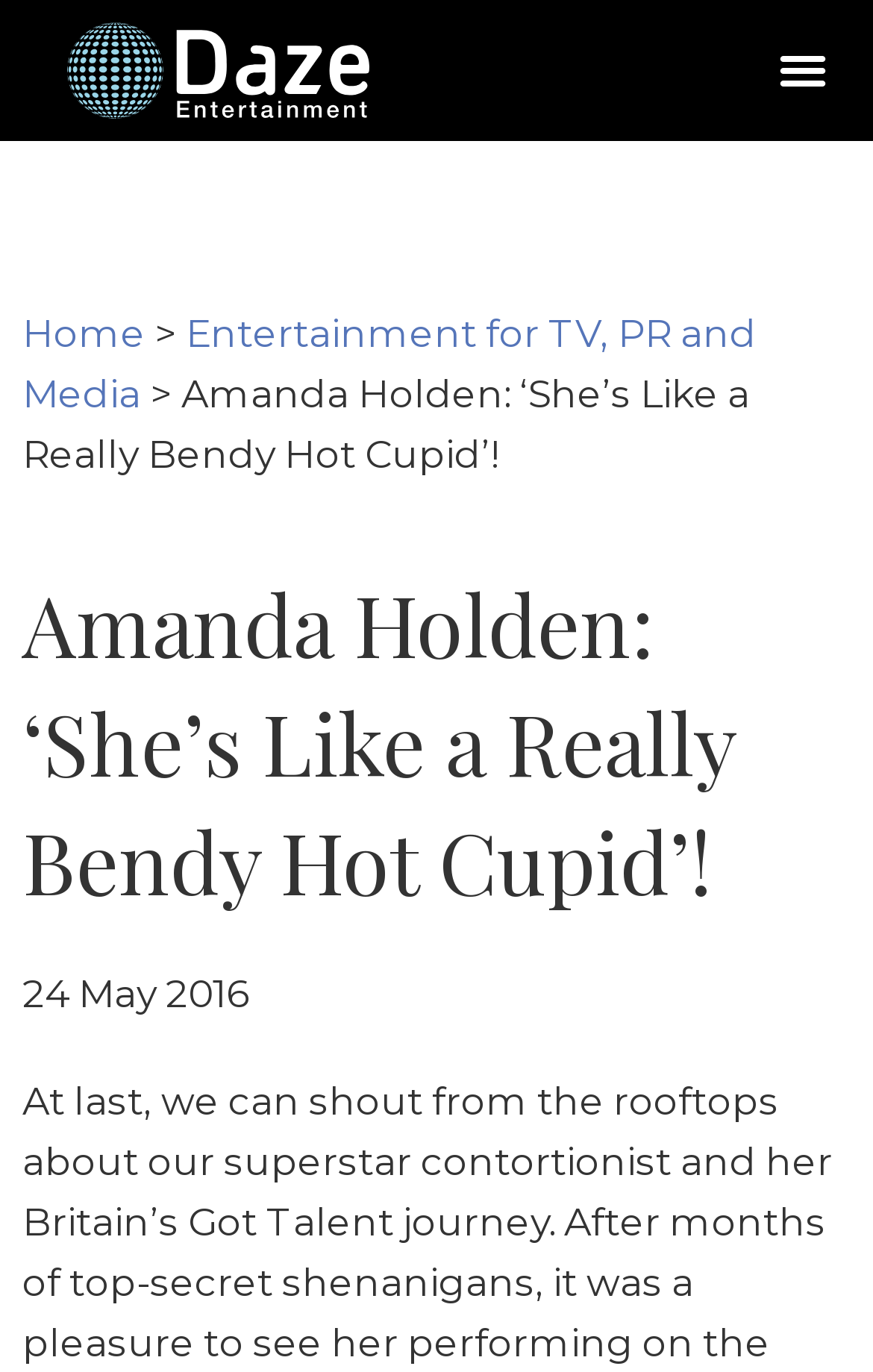Please answer the following question using a single word or phrase: 
What is the category of the article?

Entertainment for TV, PR and Media